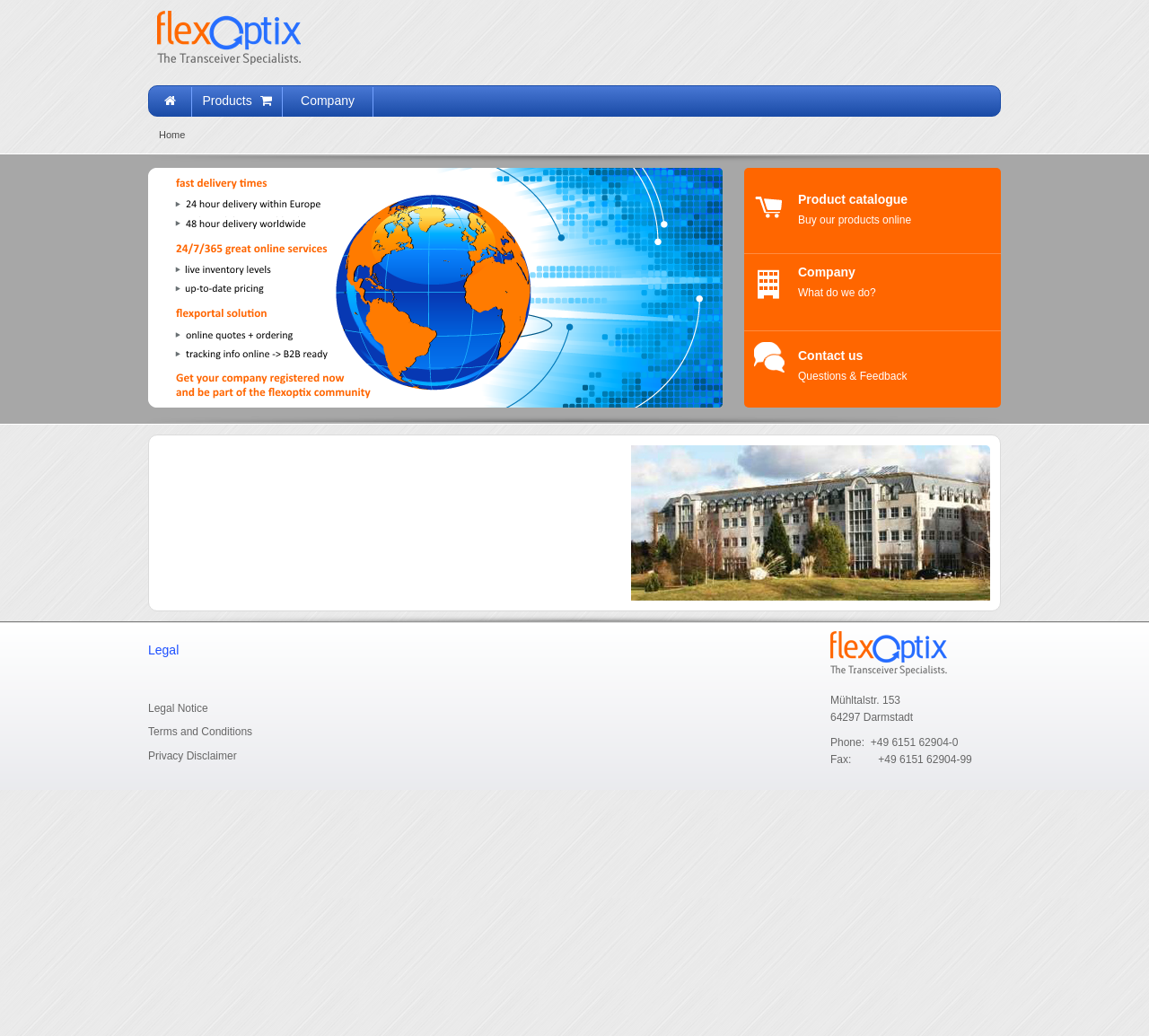Create a detailed narrative of the webpage’s visual and textual elements.

The webpage is about FLEXOPTIX, a company specializing in transceivers. At the top, there is a navigation menu with links to "Home", "Products", and "Company". The "Products" link has an icon next to it. Below the navigation menu, there is a large image with the company's name and logo.

On the right side of the image, there are three links: "Product catalogue", "Company", and "Contact us". Each link has a corresponding heading below it, providing a brief description of what each section is about.

At the bottom of the page, there is a section with legal information, including links to "Legal Notice", "Terms and Conditions", and "Privacy Disclaimer". Below this section, there is the company's address, phone number, and fax number.

There are a total of 7 links in the navigation menu and the legal information section, and 3 headings on the right side of the image. The image takes up a significant portion of the page, and the text is organized in a clean and structured manner.